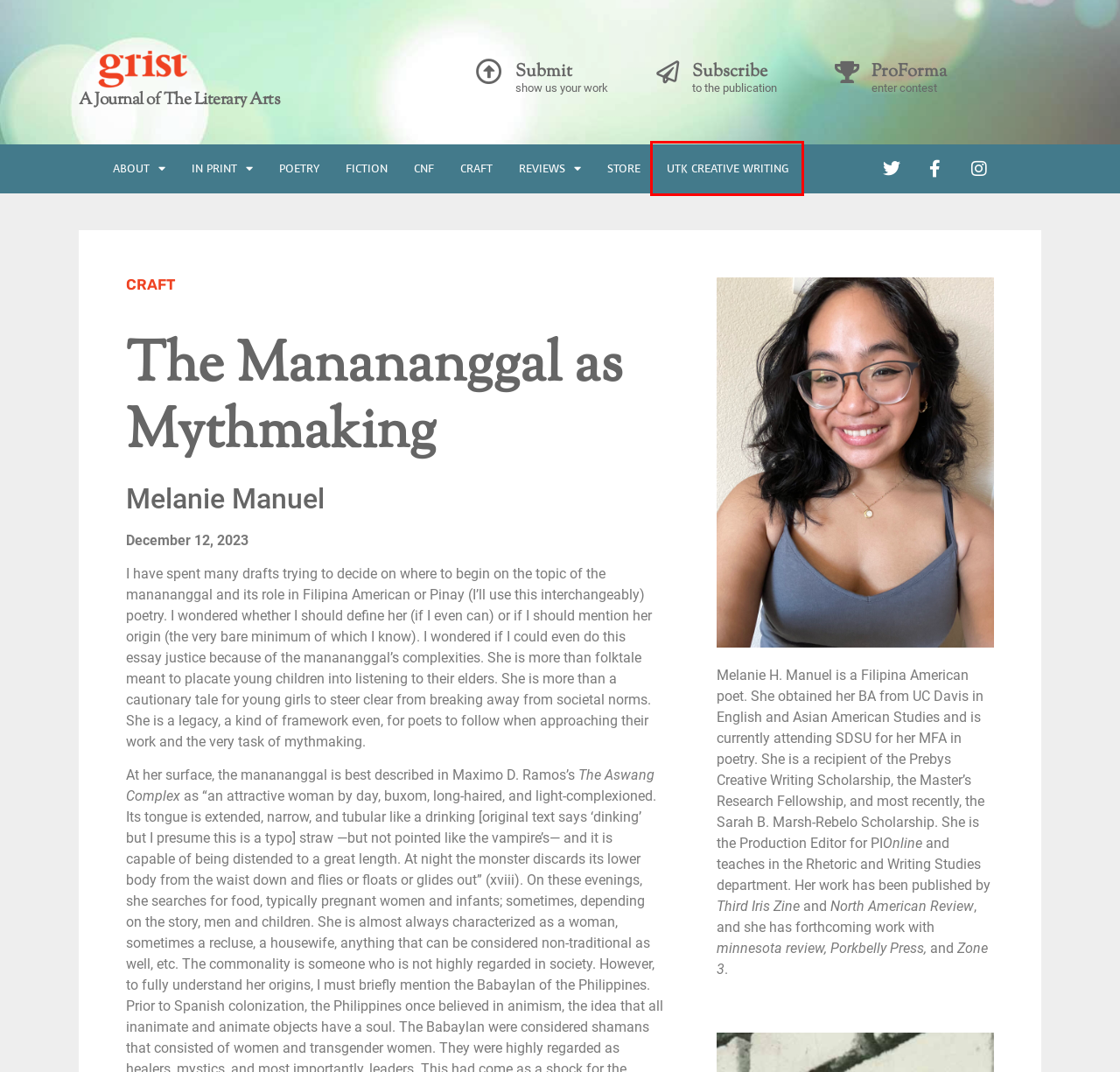Consider the screenshot of a webpage with a red bounding box around an element. Select the webpage description that best corresponds to the new page after clicking the element inside the red bounding box. Here are the candidates:
A. Submit - Grist
B. Reviews Parent Page - Grist
C. Store - Grist
D. Creative Writing Program - Department of English
E. Poetry - Grist
F. Craft - Grist
G. ProForma Contest - Grist
H. Fiction - Grist

D